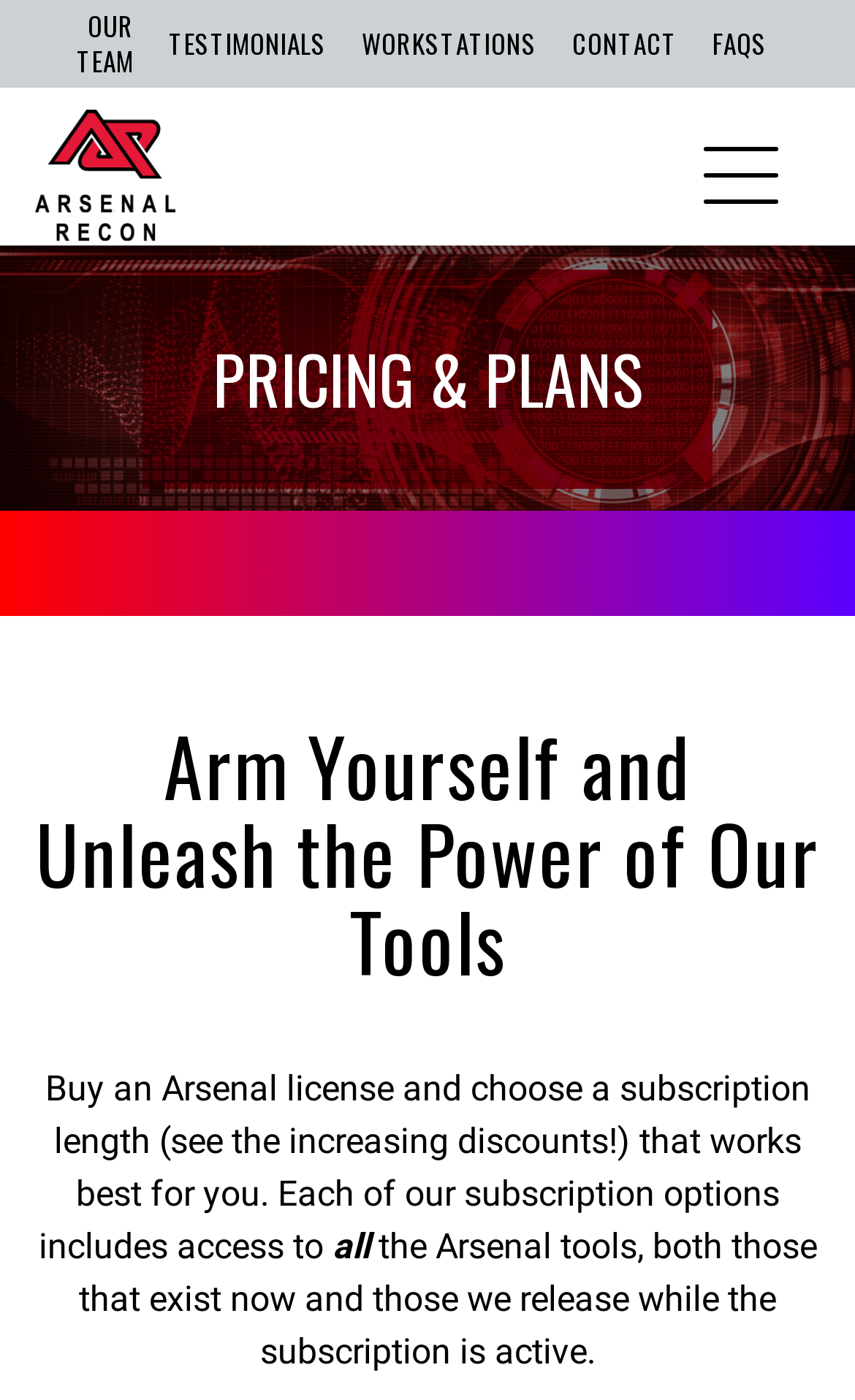Given the following UI element description: "Toggle Navigation", find the bounding box coordinates in the webpage screenshot.

None